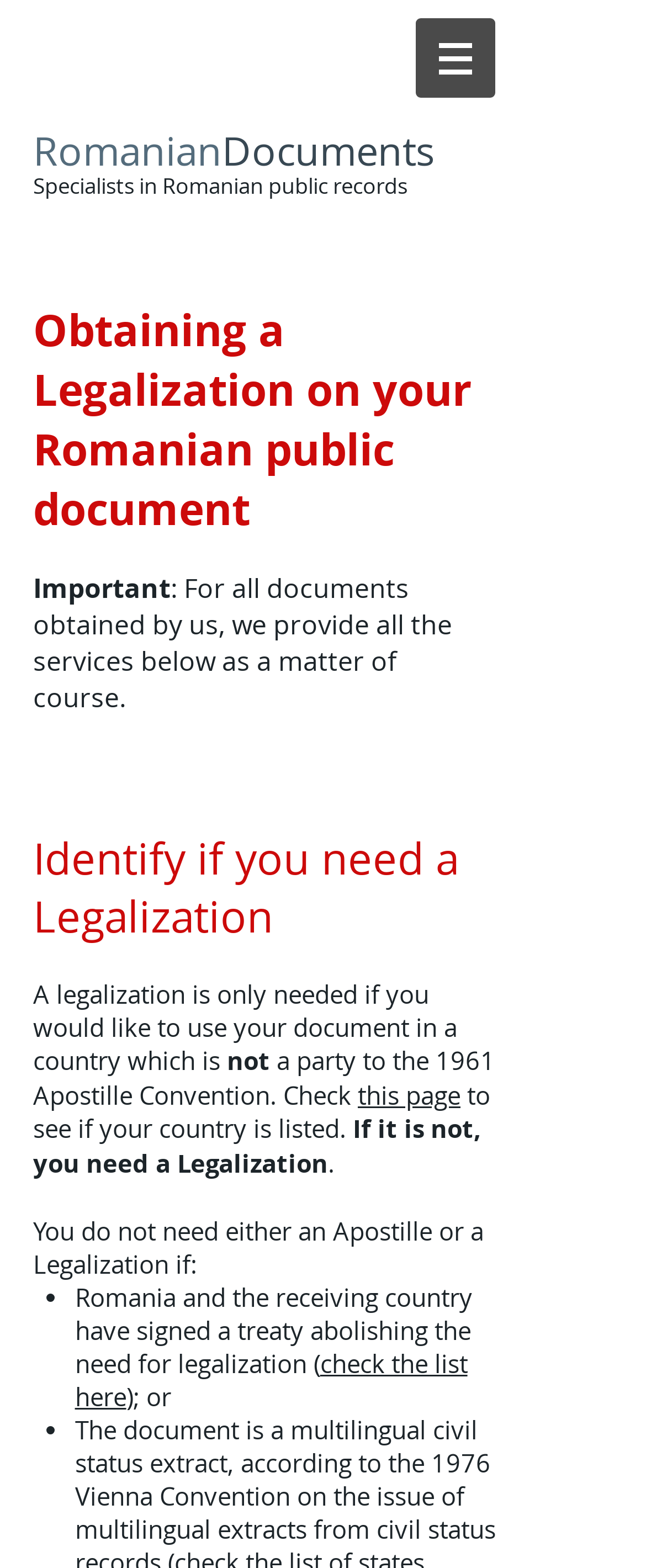Based on the element description: "check the list here", identify the UI element and provide its bounding box coordinates. Use four float numbers between 0 and 1, [left, top, right, bottom].

[0.116, 0.859, 0.724, 0.901]